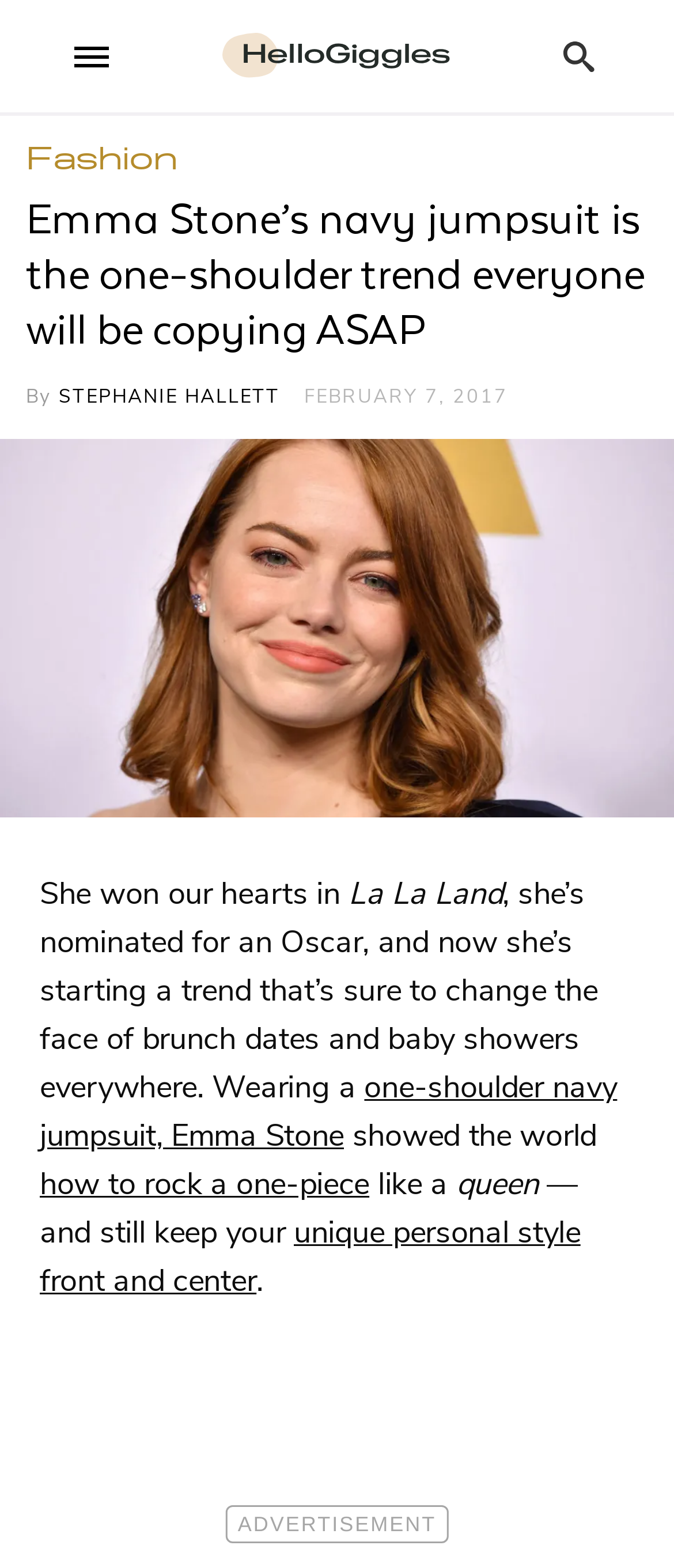What is Emma Stone wearing?
Look at the image and respond to the question as thoroughly as possible.

Based on the text, Emma Stone is wearing a one-shoulder navy jumpsuit, which is described as a trend that's sure to change the face of brunch dates and baby showers everywhere.